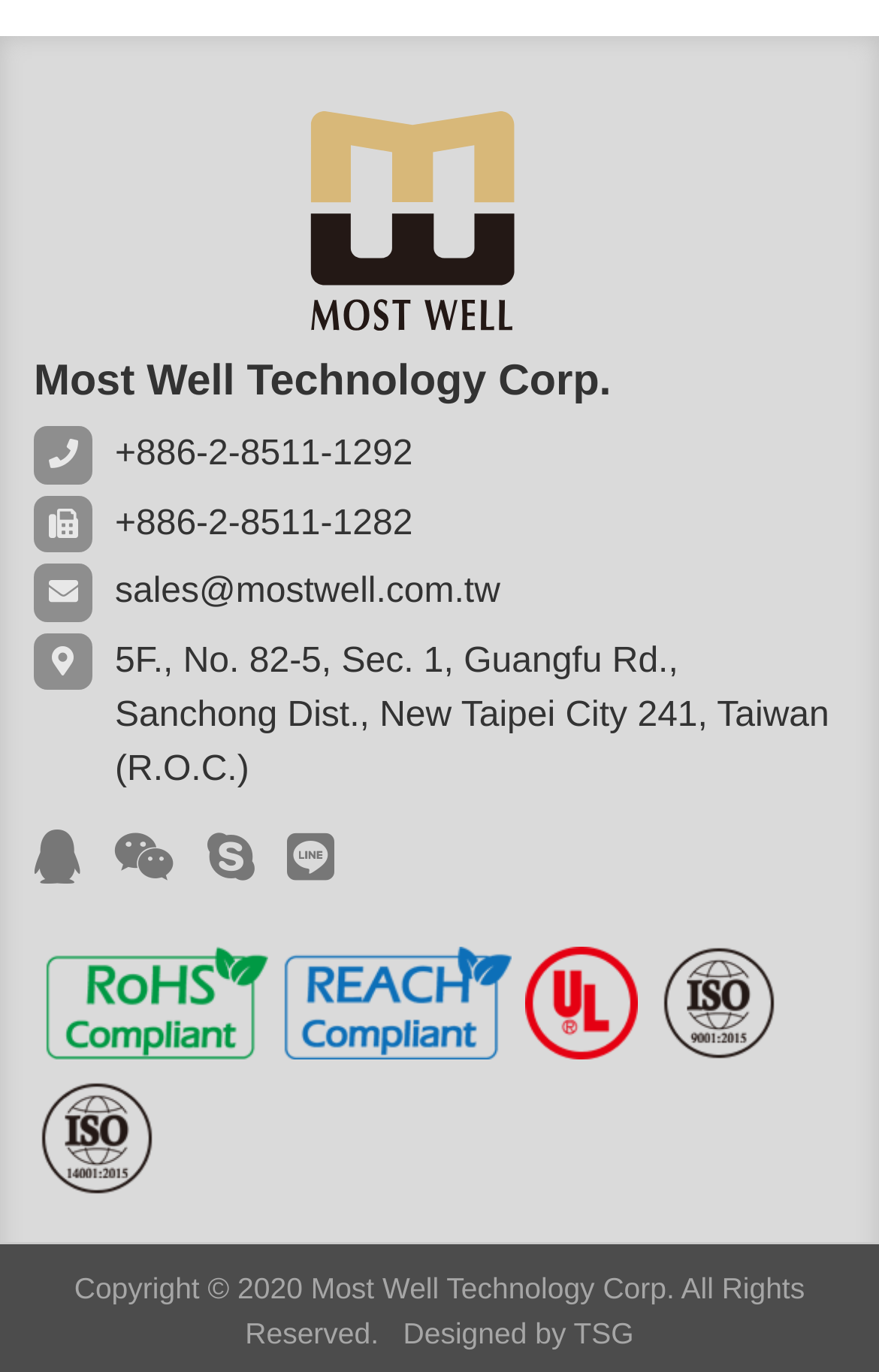What is the company name?
Please use the visual content to give a single word or phrase answer.

Most Well Technology Corp.